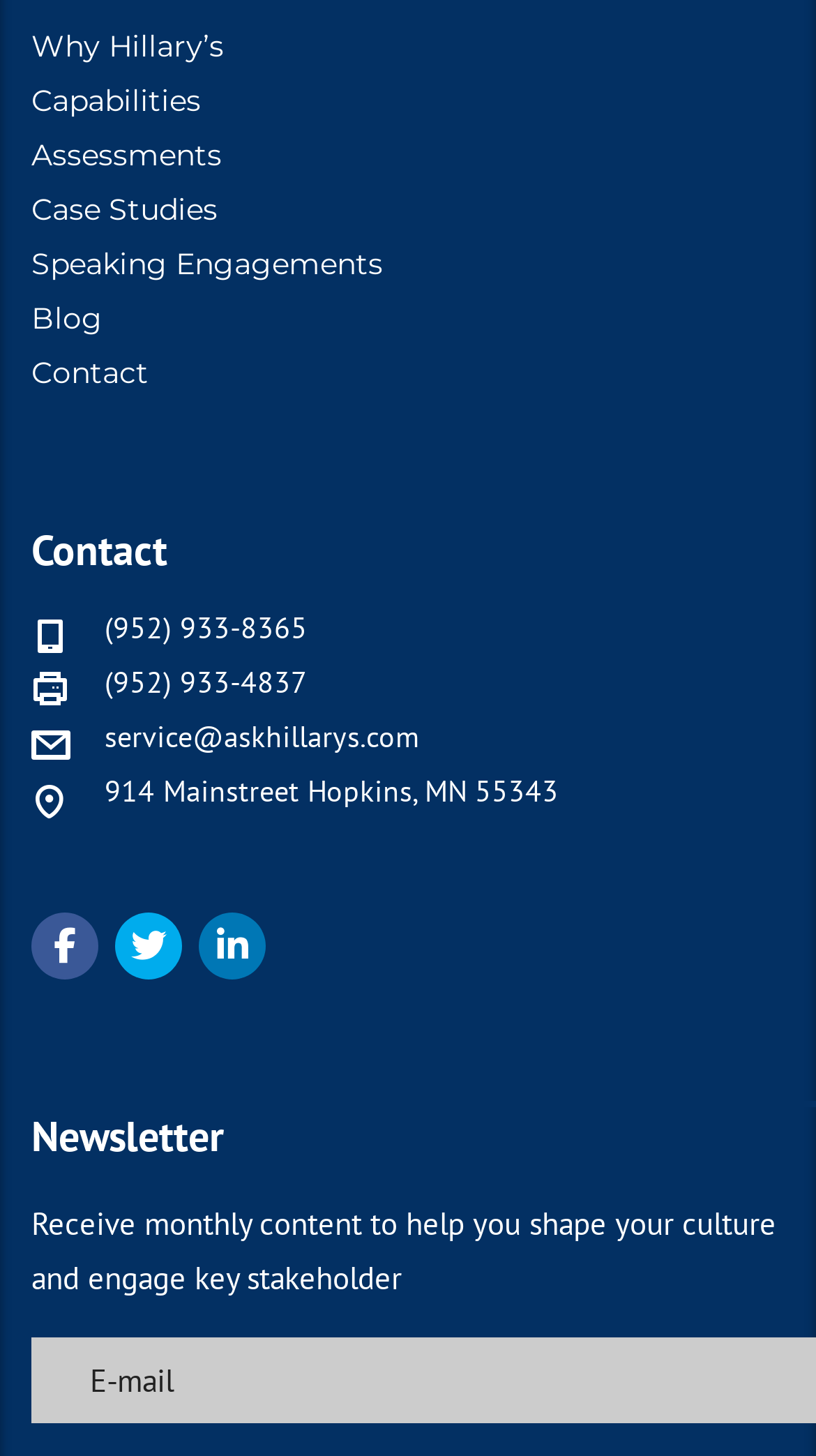What is the purpose of the newsletter?
Give a single word or phrase as your answer by examining the image.

Receive monthly content